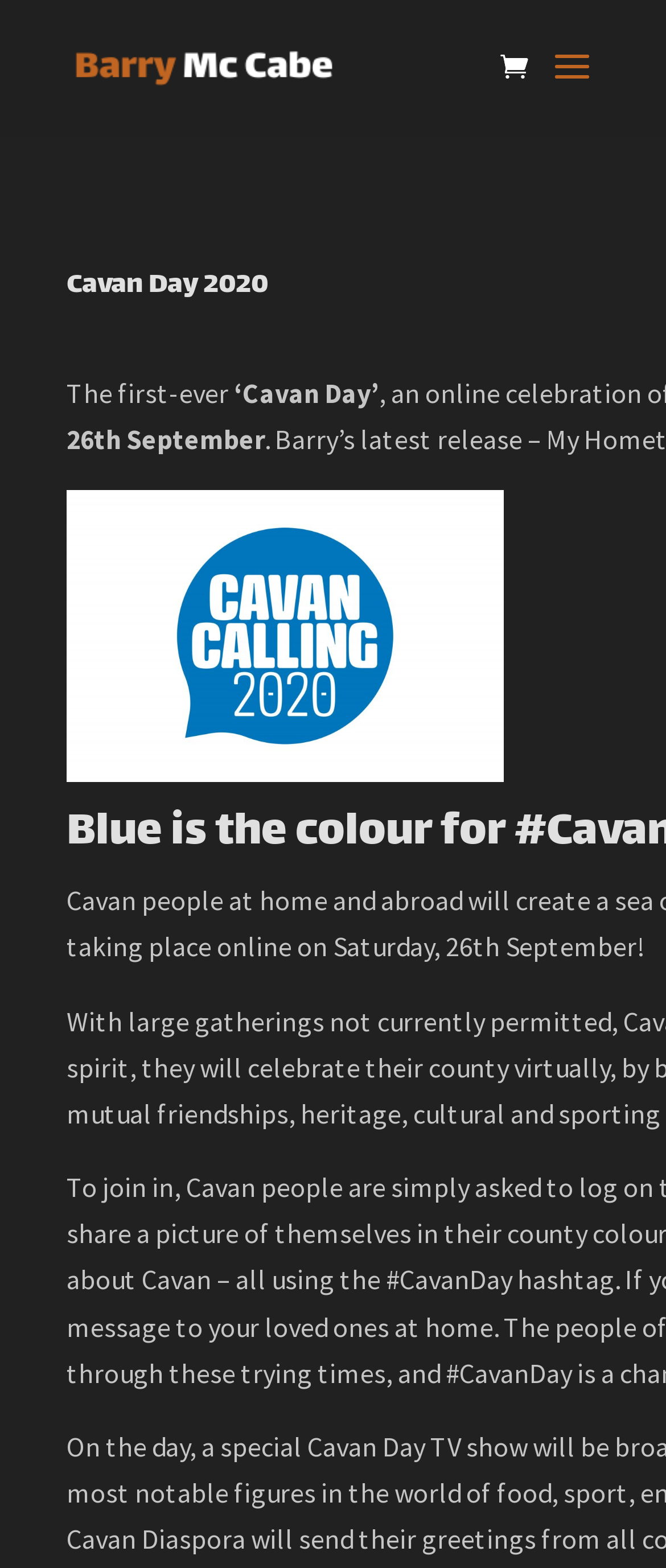Extract the main headline from the webpage and generate its text.

Cavan Day 2020